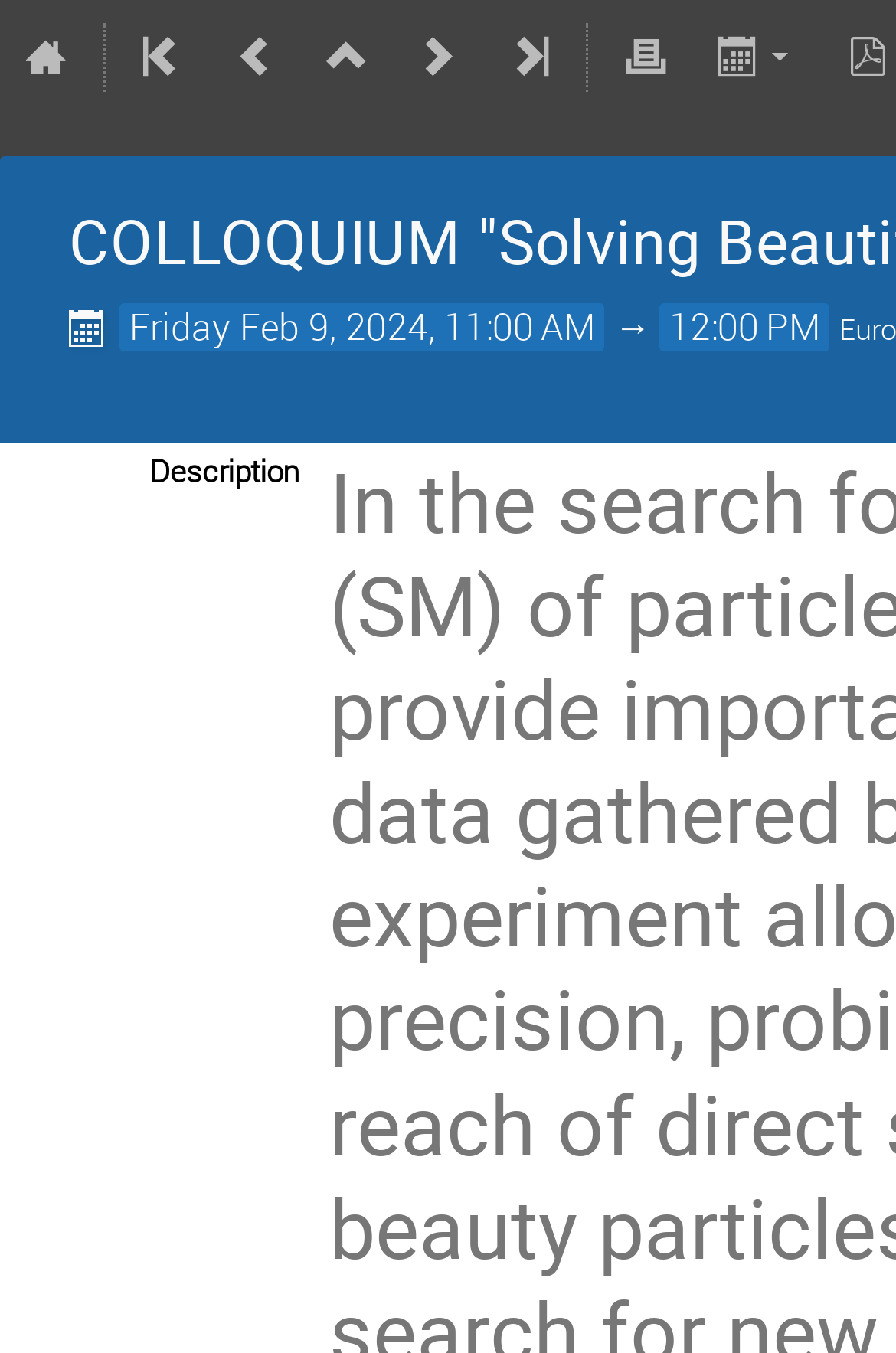Specify the bounding box coordinates of the area to click in order to execute this command: 'Check the start time of the event'. The coordinates should consist of four float numbers ranging from 0 to 1, and should be formatted as [left, top, right, bottom].

[0.145, 0.223, 0.665, 0.26]